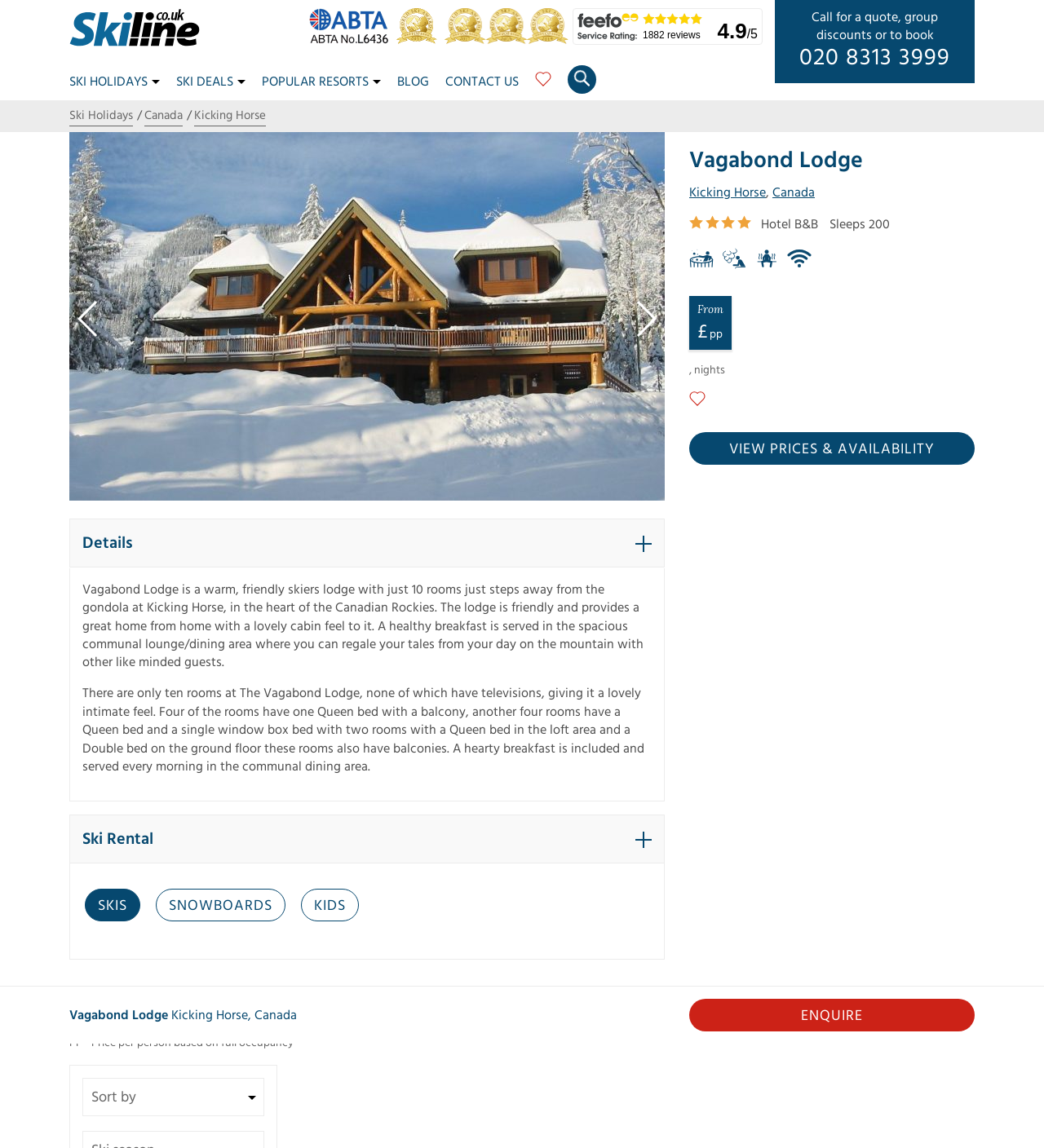What is served in the communal lounge/dining area?
Please provide a comprehensive answer based on the contents of the image.

Based on the webpage content, specifically the description 'A healthy breakfast is served in the spacious communal lounge/dining area where you can regale your tales from your day on the mountain with other like-minded guests.', it can be inferred that breakfast is served in the communal lounge/dining area.